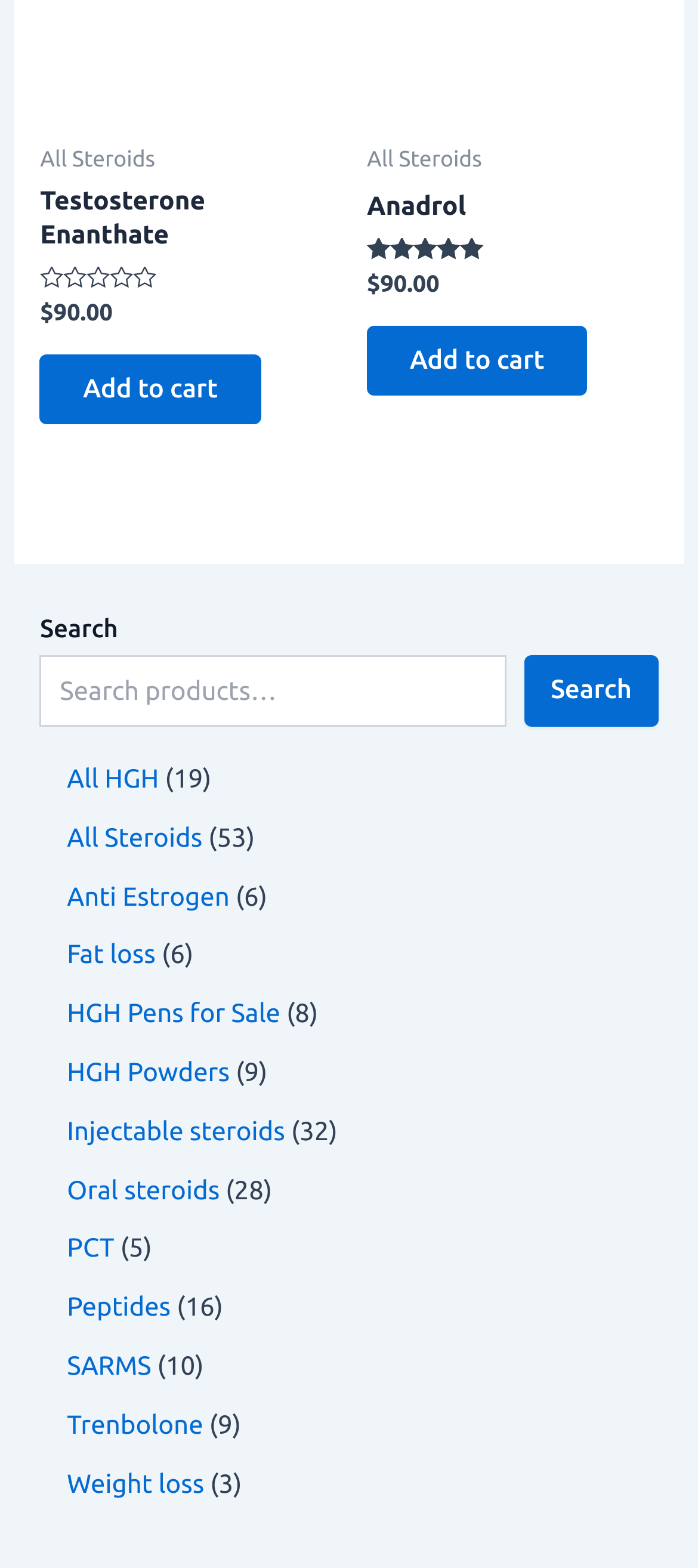What is the name of the first steroid product? Analyze the screenshot and reply with just one word or a short phrase.

Testosterone Enanthate